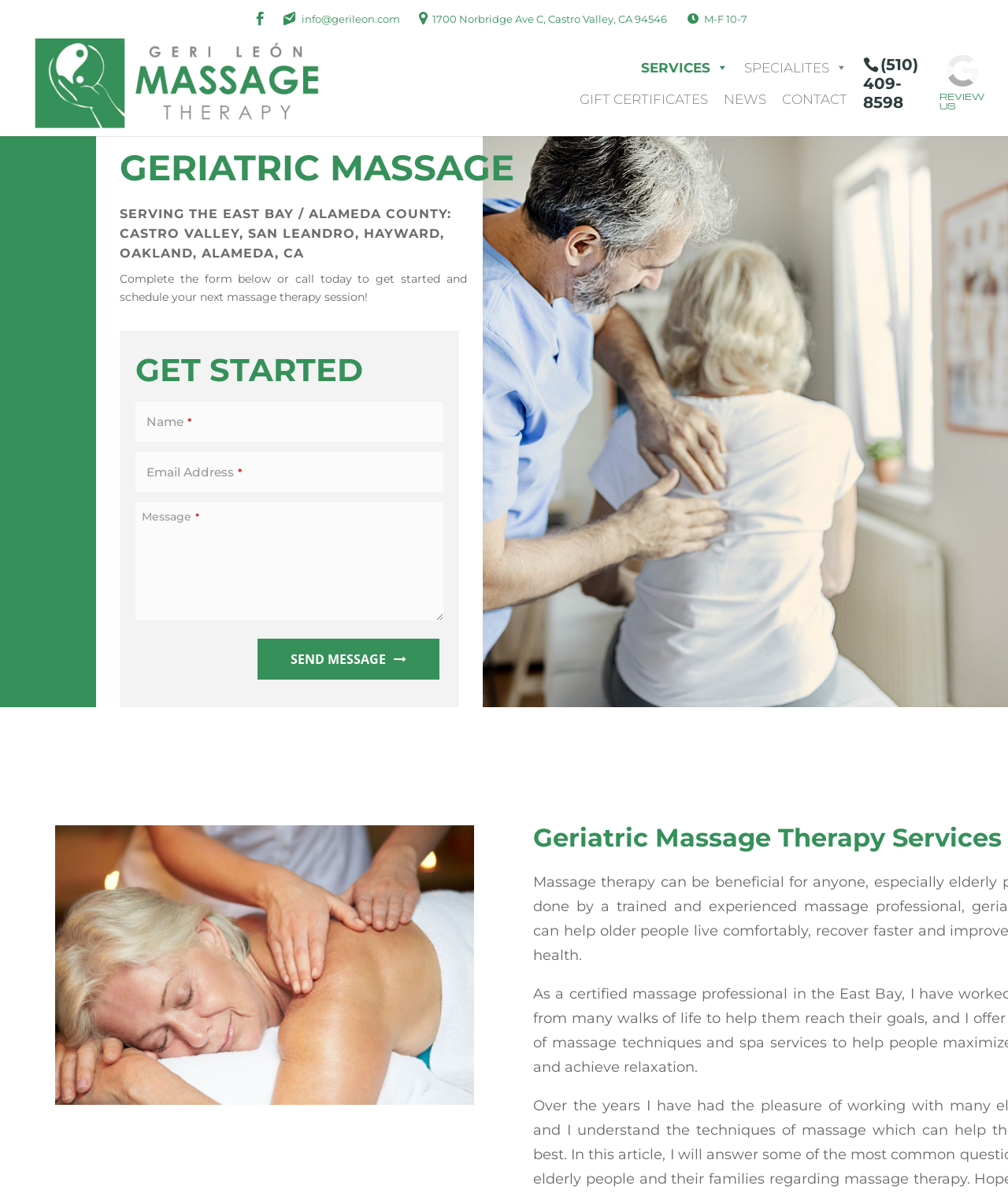Based on the visual content of the image, answer the question thoroughly: What is the phone number to call for geriatric massage services?

I found the phone number by looking at the top-right corner of the webpage, where it is displayed prominently as a link.